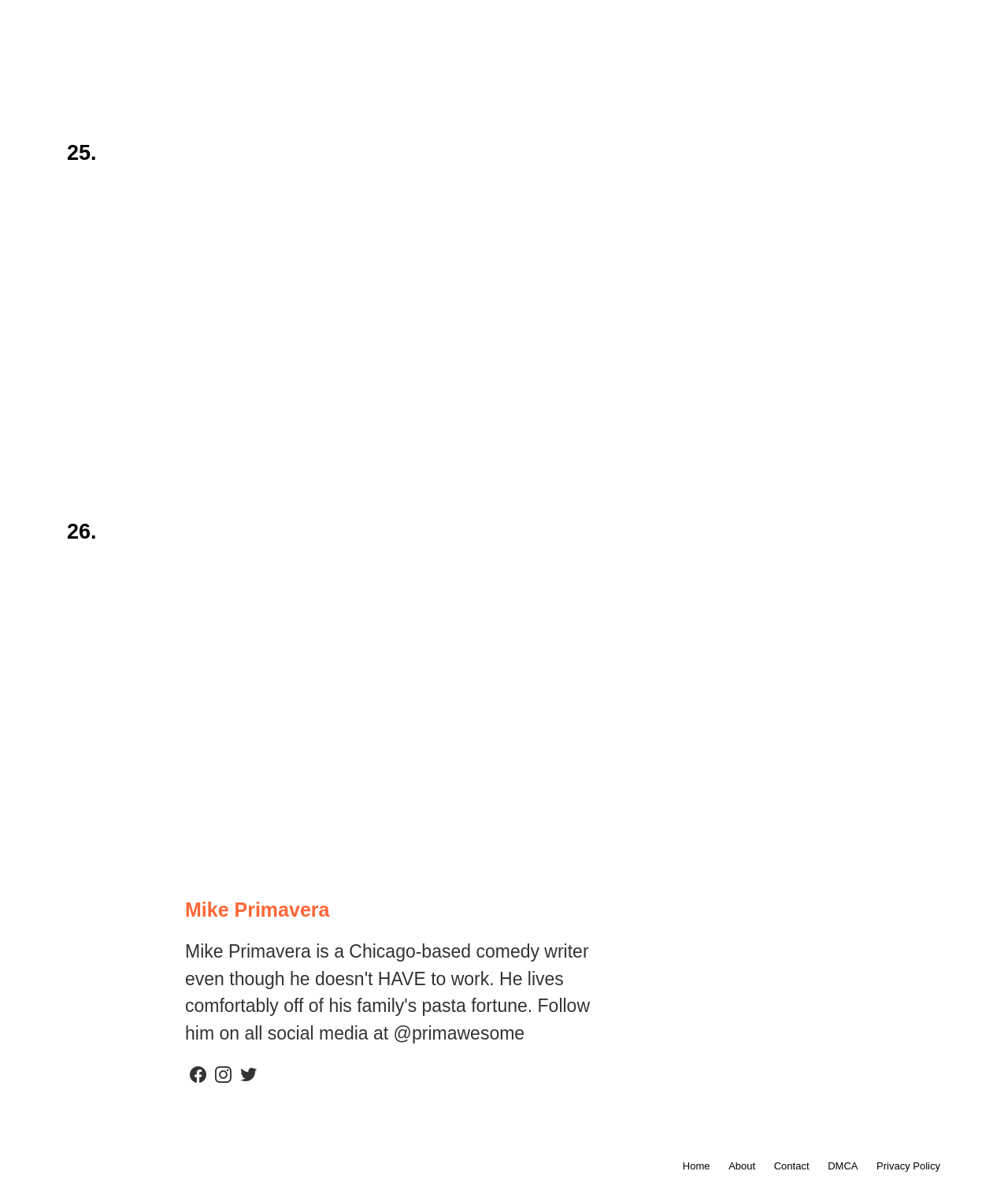Please identify the bounding box coordinates of the element that needs to be clicked to perform the following instruction: "go to Home page".

[0.669, 0.978, 0.712, 0.989]